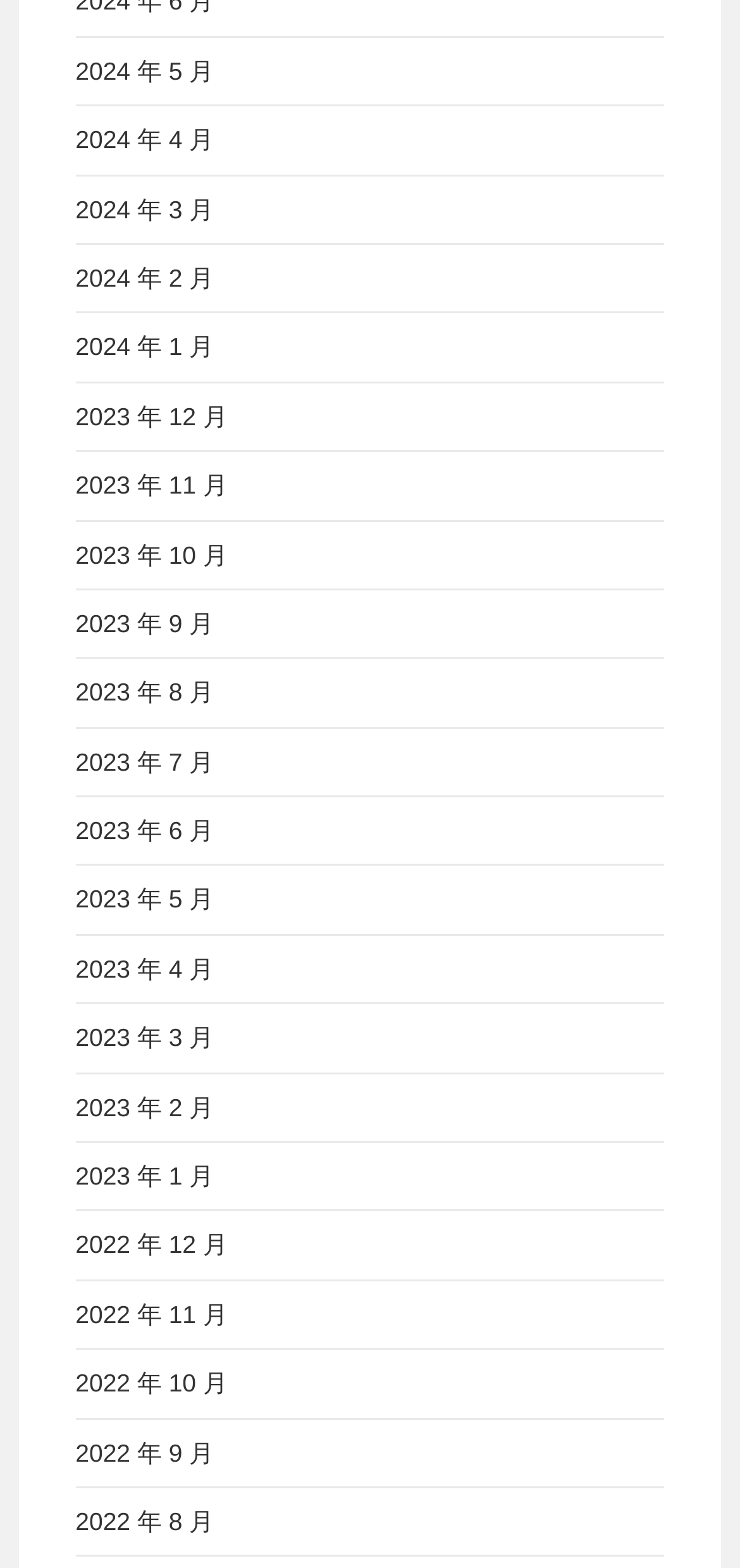Examine the image carefully and respond to the question with a detailed answer: 
What is the vertical position of '2023 年 6 月' relative to '2023 年 5 月'?

By comparing the y1 and y2 coordinates of the bounding boxes of '2023 年 6 月' and '2023 年 5 月', I found that '2023 年 6 月' has a larger y1 and y2 value, which means it is located below '2023 年 5 月'.